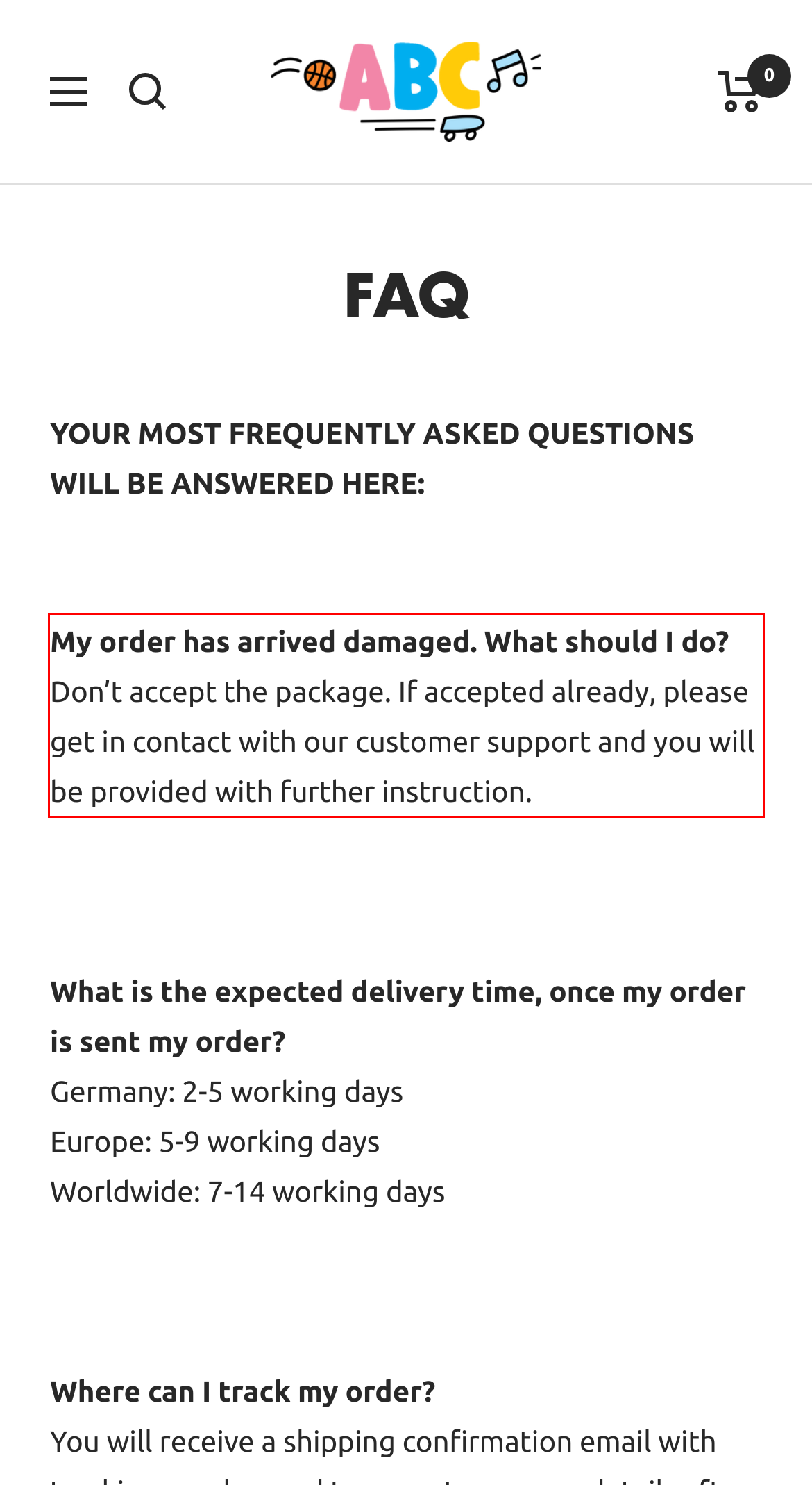Identify and extract the text within the red rectangle in the screenshot of the webpage.

My order has arrived damaged. What should I do? Don’t accept the package. If accepted already, please get in contact with our customer support and you will be provided with further instruction.